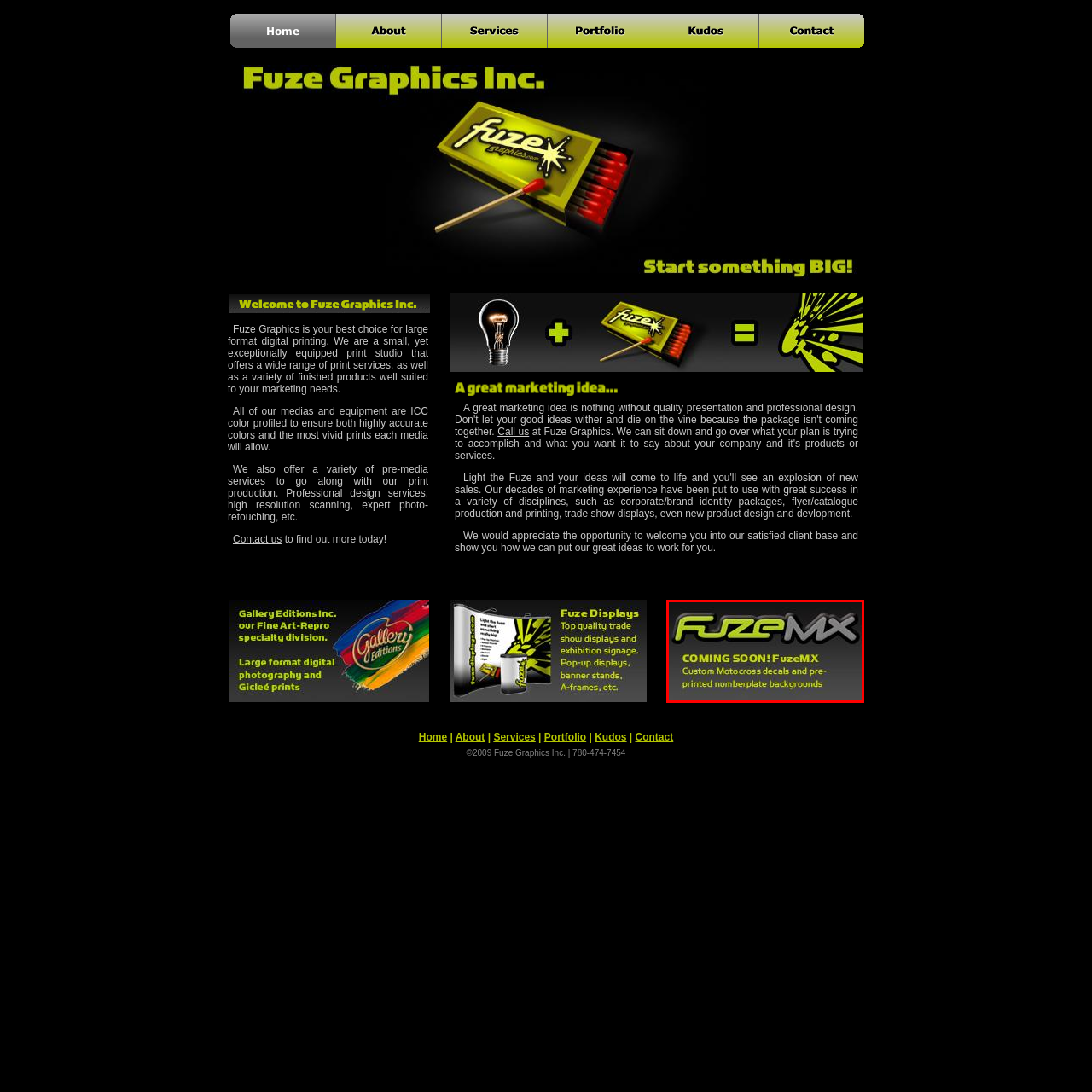Inspect the image bordered in red and answer the following question in detail, drawing on the visual content observed in the image:
What is the tone of the announcement?

The use of bold text, vibrant colors, and a modern font in the announcement creates a sense of excitement and energy, suggesting that the launch of FuzeMX's products is a significant and anticipated event.